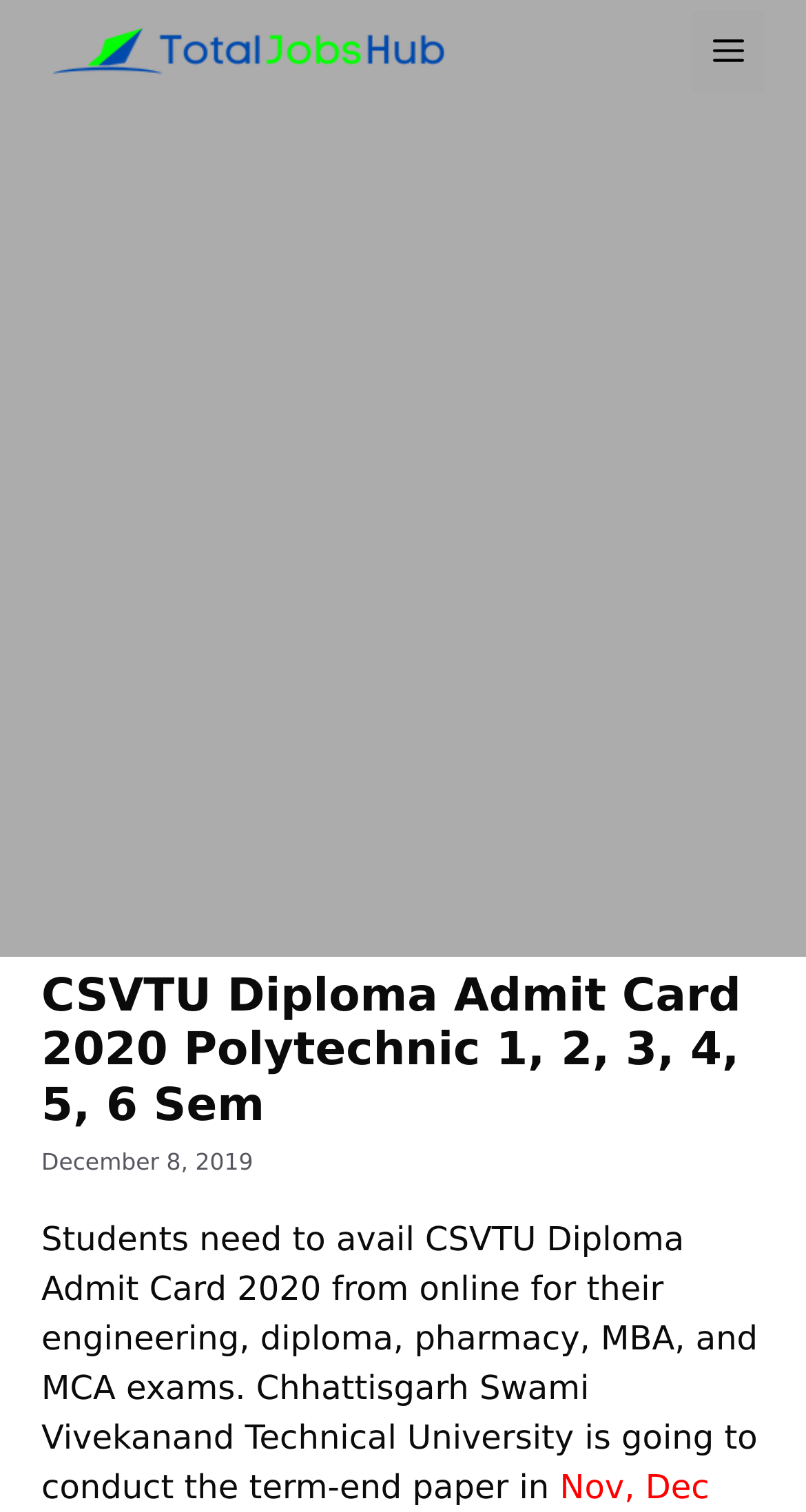What is the date mentioned on the webpage?
Based on the screenshot, provide a one-word or short-phrase response.

December 8, 2019